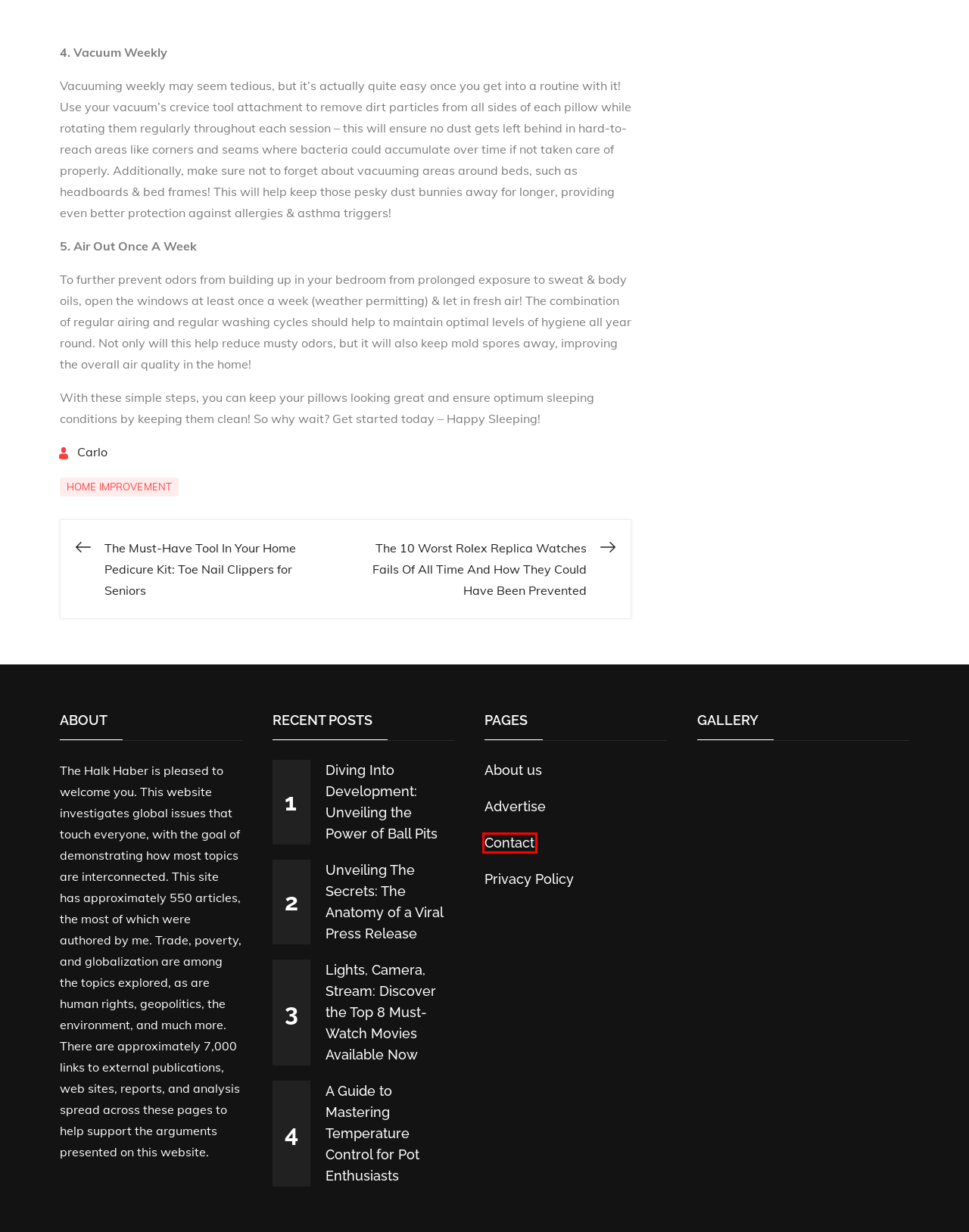Consider the screenshot of a webpage with a red bounding box and select the webpage description that best describes the new page that appears after clicking the element inside the red box. Here are the candidates:
A. Privacy Policy - Halk Haber
B. Health & Food - Halk Haber
C. Contact - Halk Haber
D. About us - Halk Haber
E. Carlo - Halk Haber
F. Travel - Halk Haber
G. Advertise - Halk Haber
H. Business - Halk Haber

C